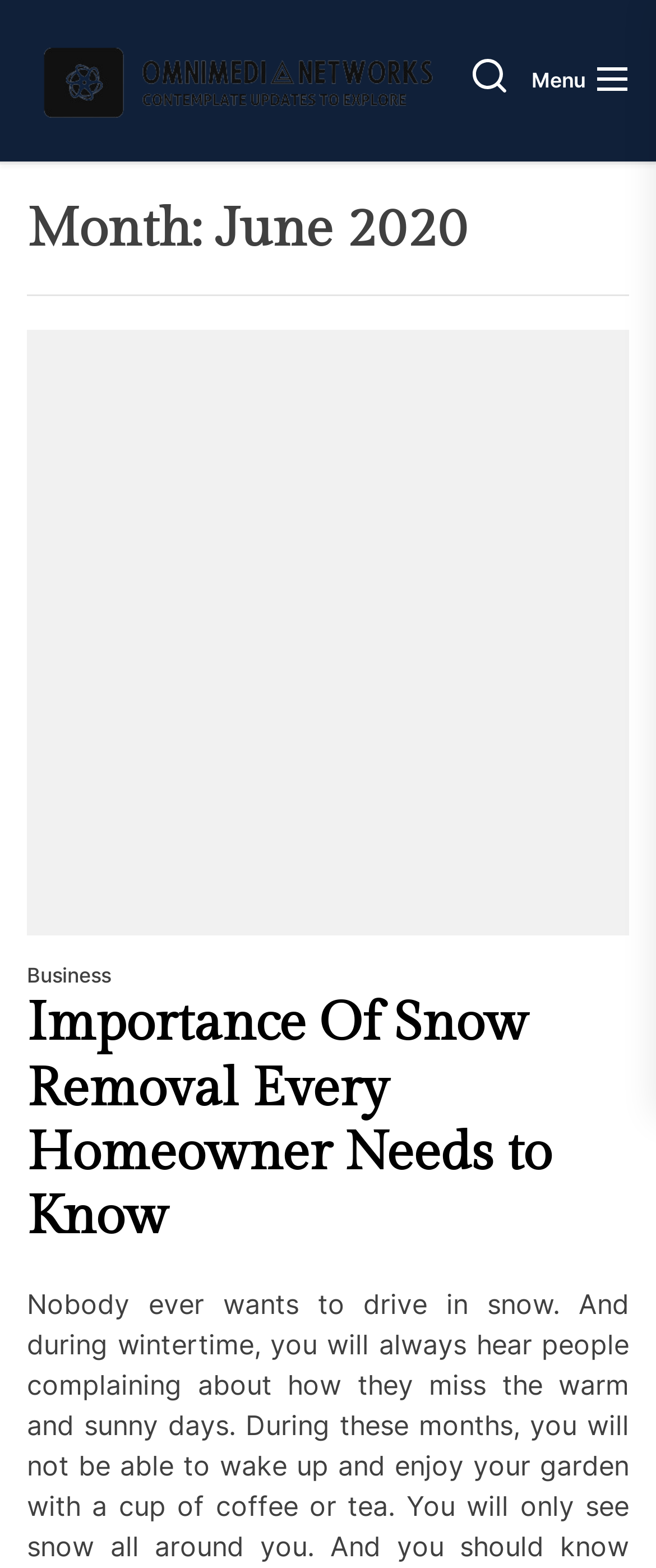Given the webpage screenshot, identify the bounding box of the UI element that matches this description: "parent_node: Omni Media Networks".

[0.041, 0.021, 0.682, 0.081]